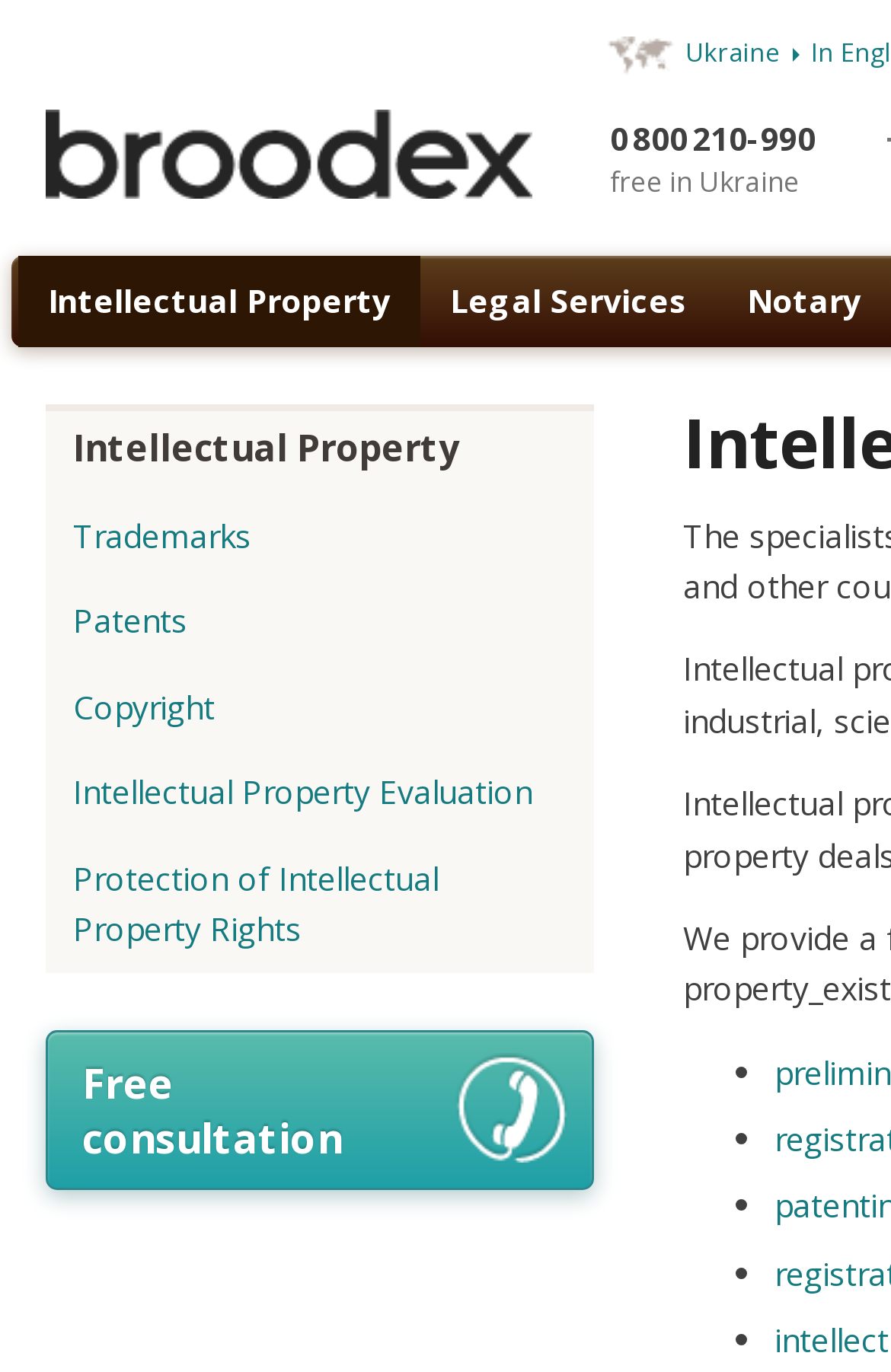Analyze the image and deliver a detailed answer to the question: What is the purpose of the button at the bottom of the page?

I found the button element with the text 'Free consultation' at the bottom of the page, which suggests that its purpose is to allow users to request a free consultation.